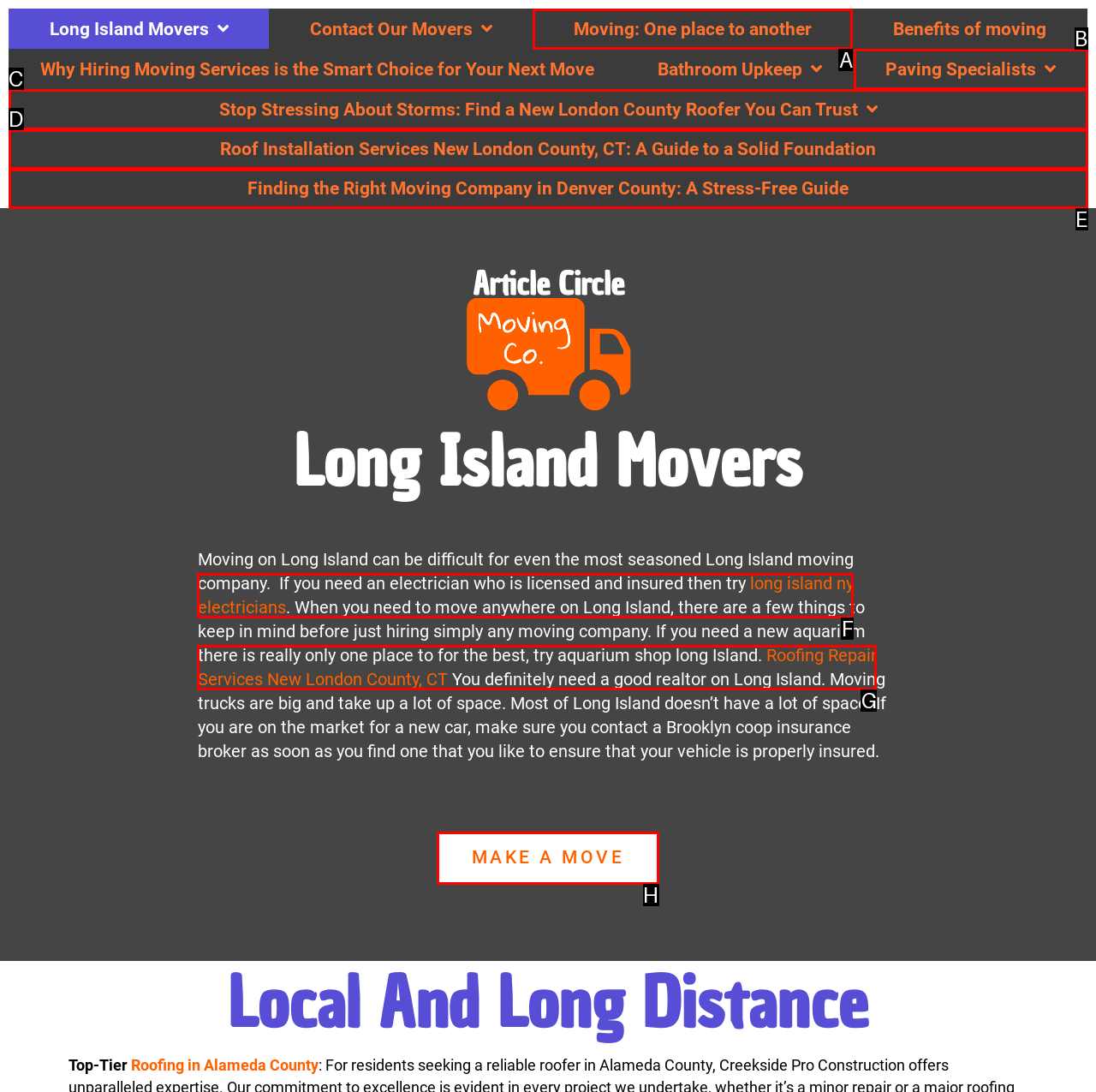From the options shown in the screenshot, tell me which lettered element I need to click to complete the task: View 'Moving: One place to another'.

A